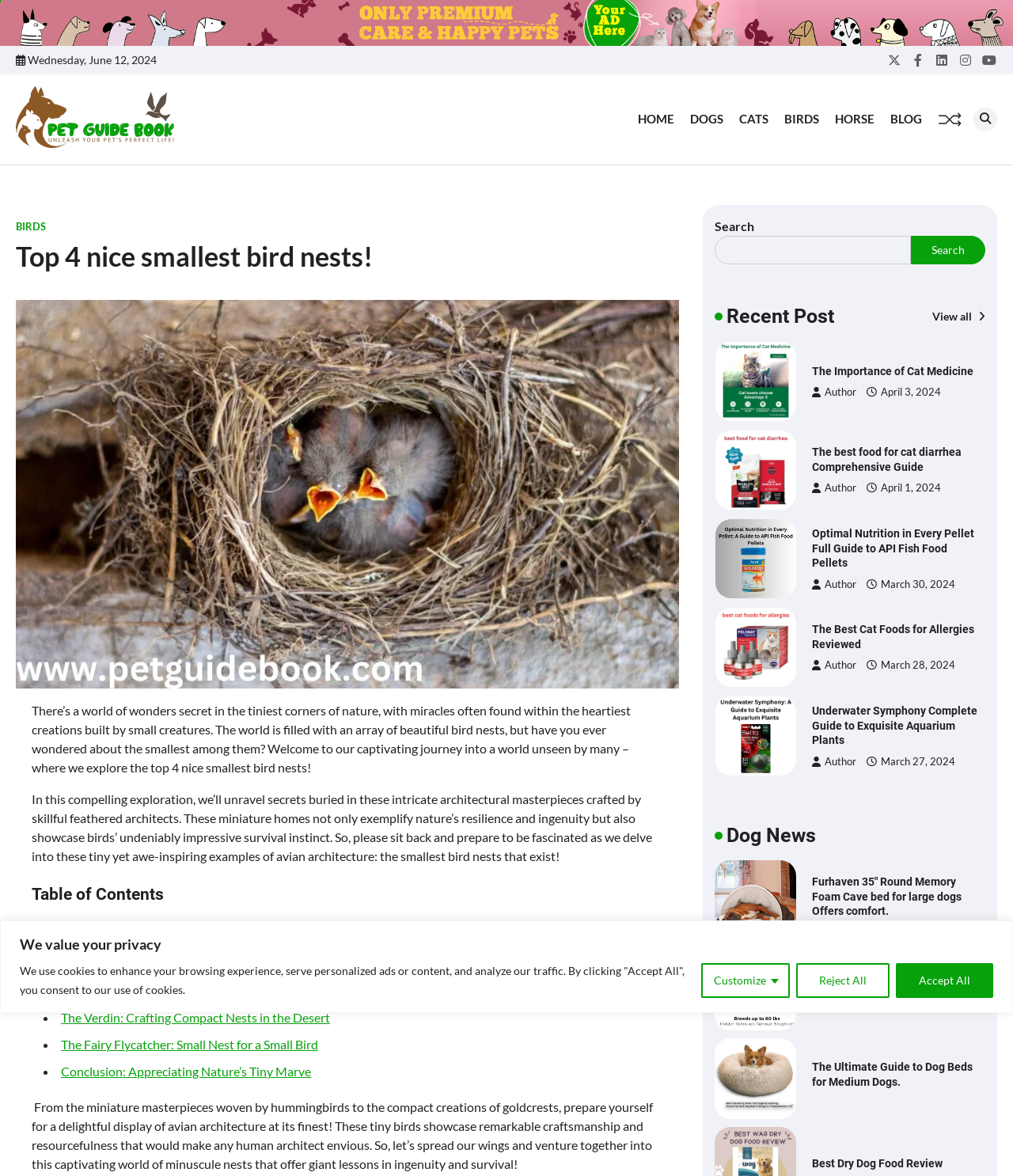Please identify the bounding box coordinates of the area I need to click to accomplish the following instruction: "Click on the Twitter icon".

[0.875, 0.044, 0.891, 0.058]